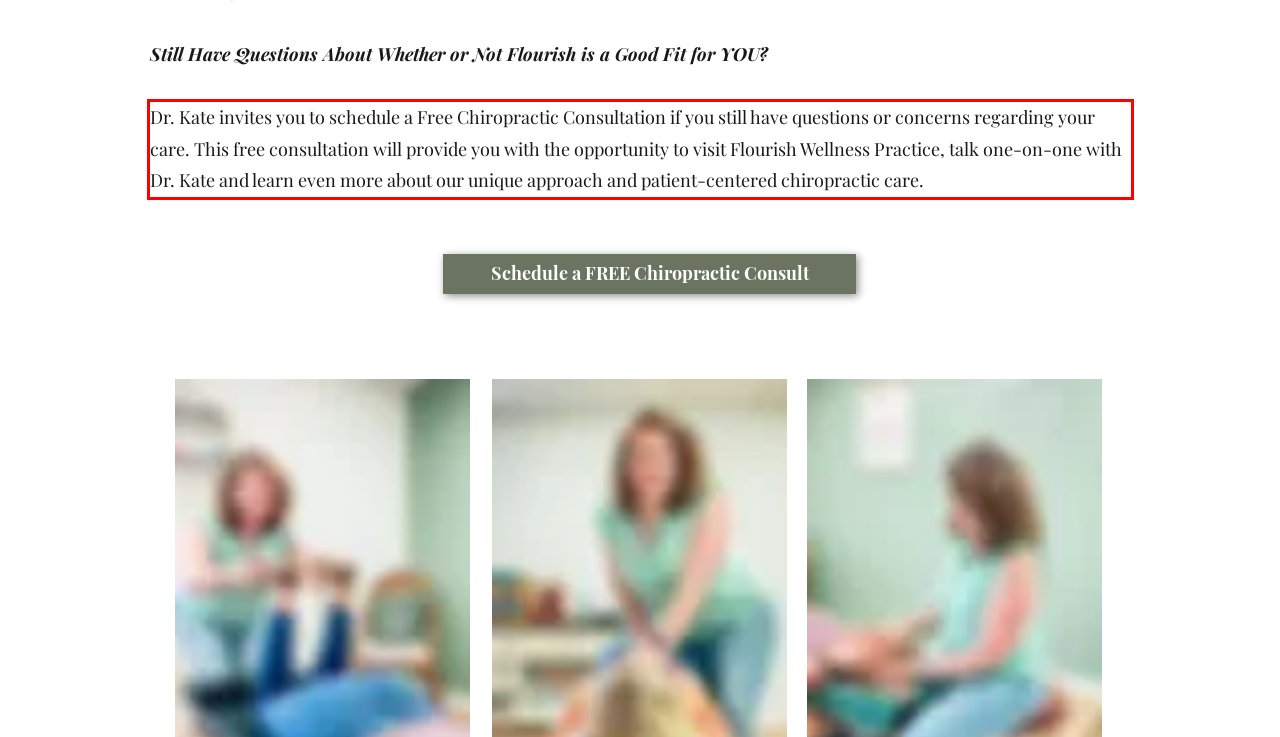Please extract the text content within the red bounding box on the webpage screenshot using OCR.

Dr. Kate invites you to schedule a Free Chiropractic Consultation if you still have questions or concerns regarding your care. This free consultation will provide you with the opportunity to visit Flourish Wellness Practice, talk one-on-one with Dr. Kate and learn even more about our unique approach and patient-centered chiropractic care.